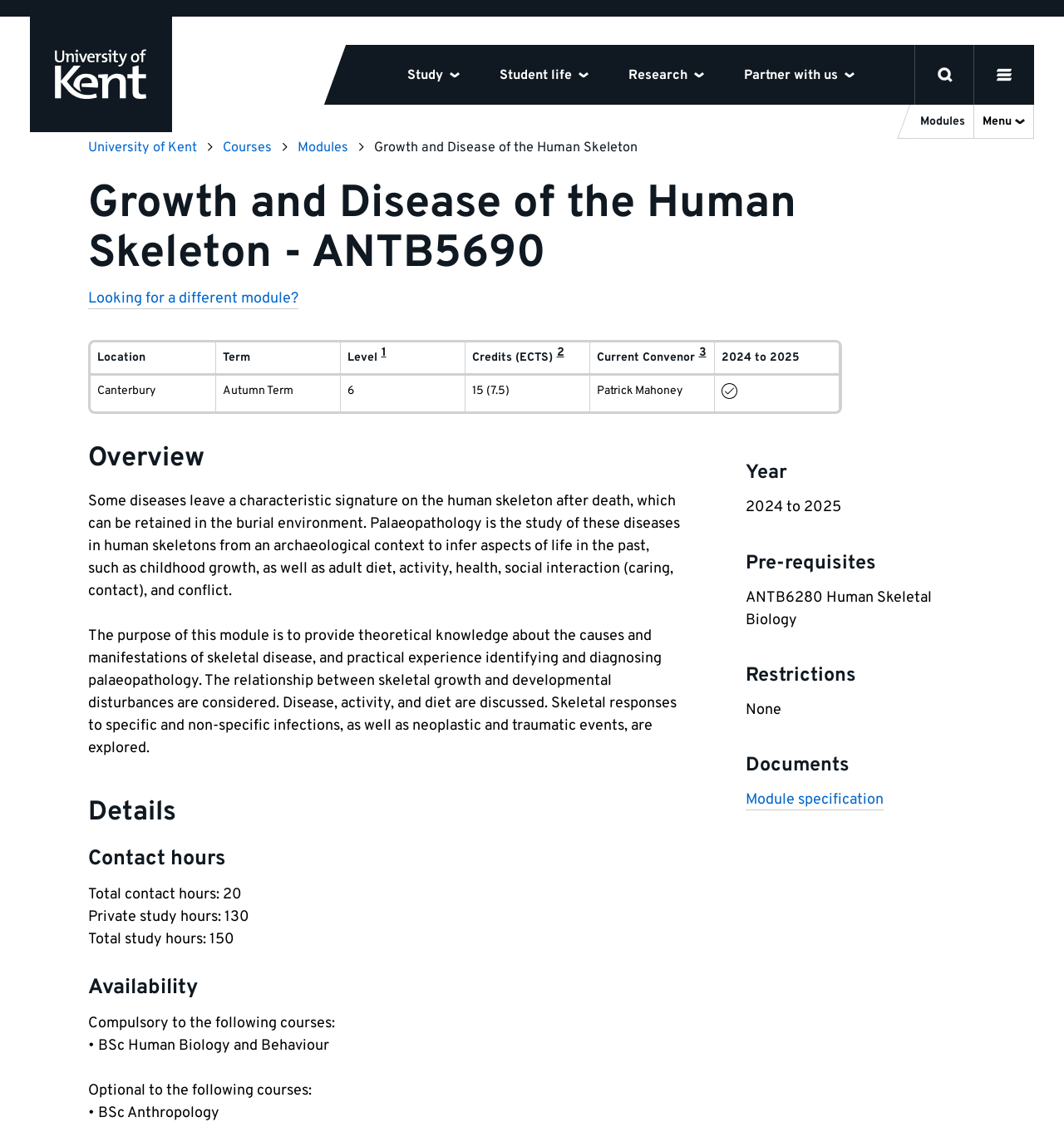Predict the bounding box coordinates of the area that should be clicked to accomplish the following instruction: "View module specification". The bounding box coordinates should consist of four float numbers between 0 and 1, i.e., [left, top, right, bottom].

[0.701, 0.702, 0.83, 0.719]